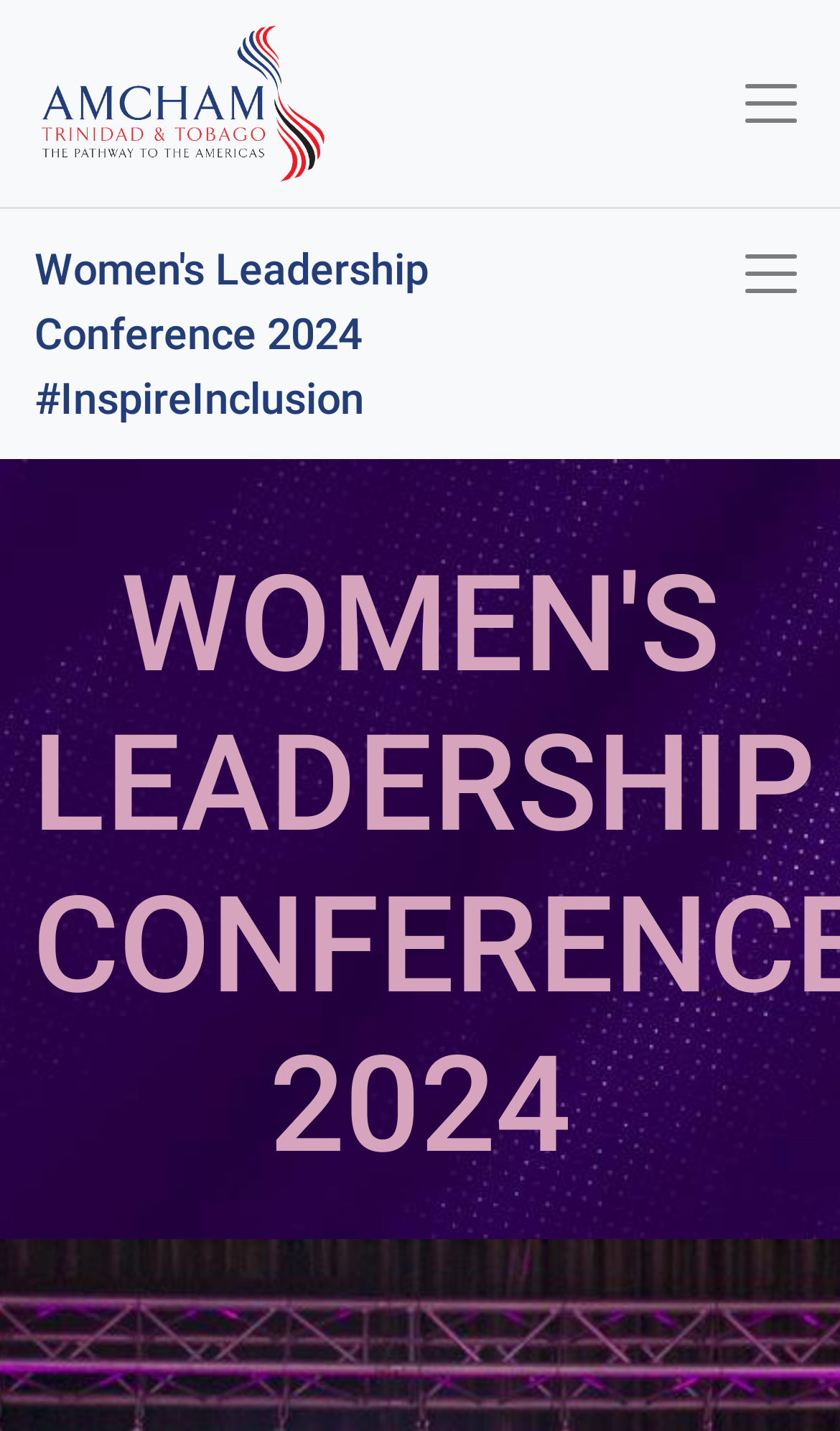What is the main topic of the conference?
Observe the image and answer the question with a one-word or short phrase response.

Women's Leadership